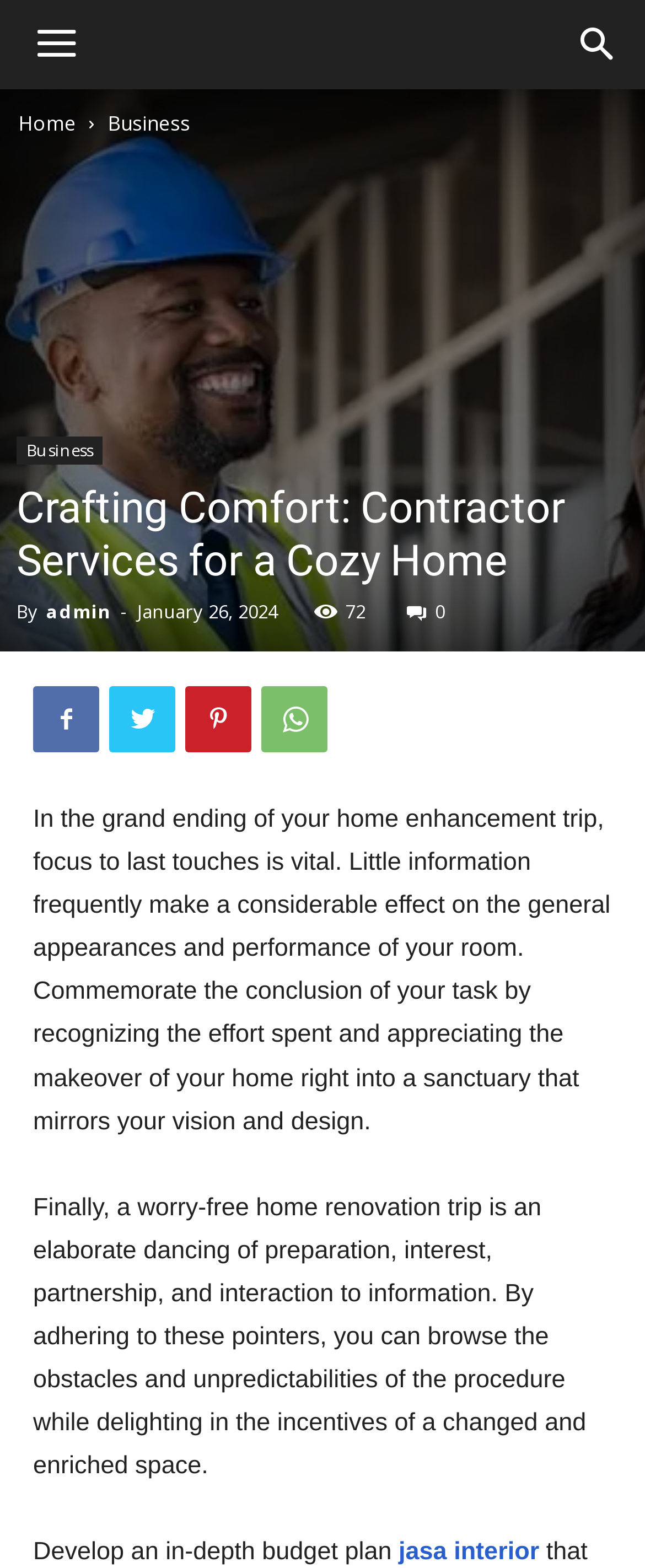By analyzing the image, answer the following question with a detailed response: What is the link text at the bottom of the webpage?

The link text can be found at the bottom of the webpage, which is 'jasa interior'.